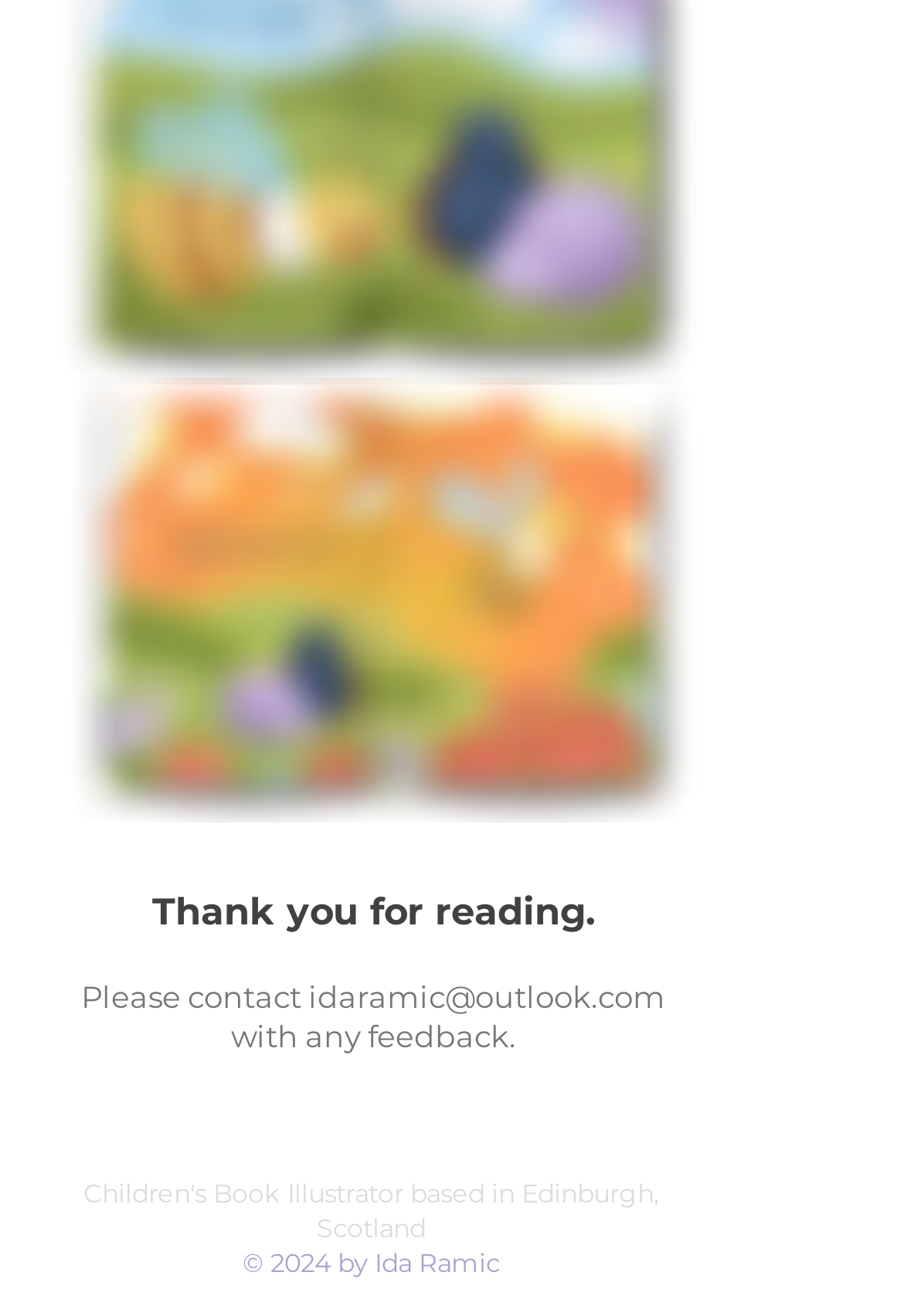What is the author's name?
Could you answer the question in a detailed manner, providing as much information as possible?

The author's name is mentioned in the StaticText element at the bottom of the page, which reads '© 2024 by Ida Ramic'.